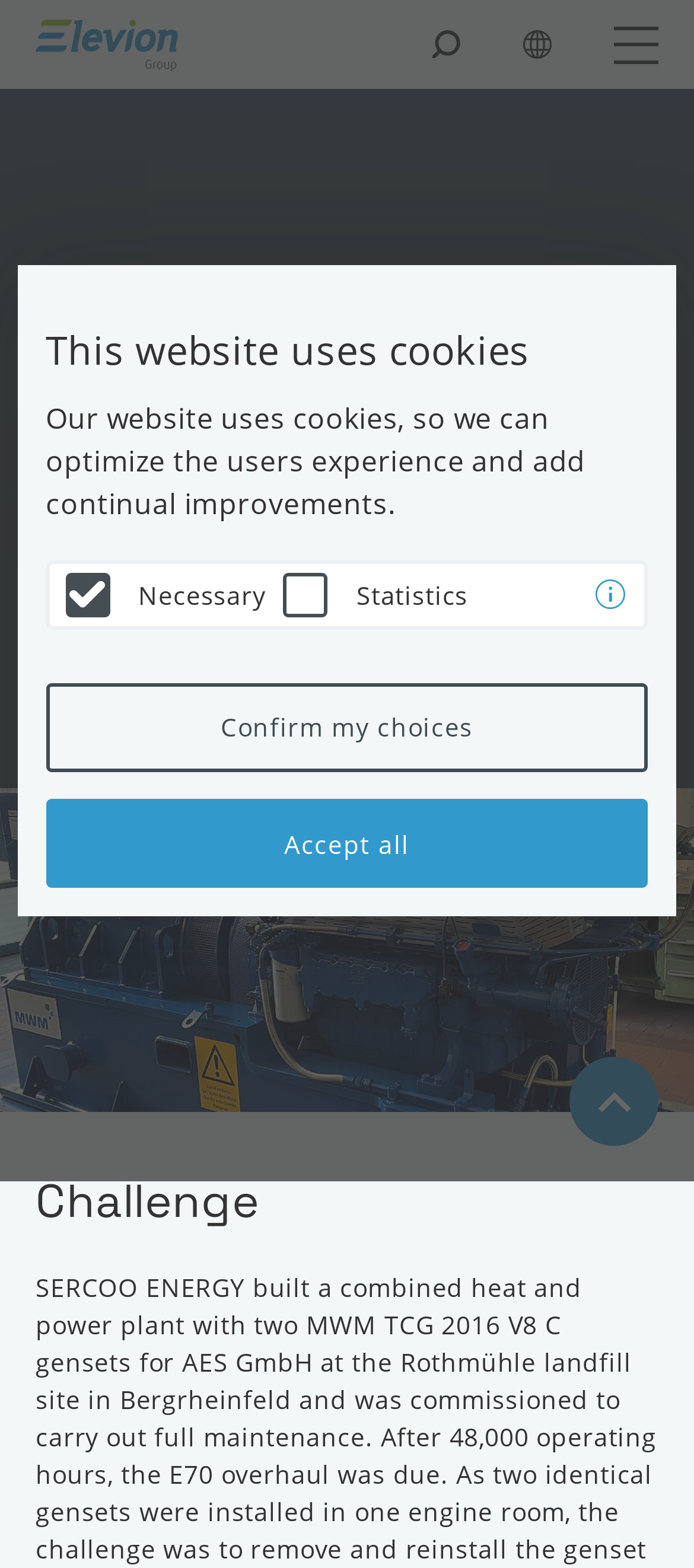Identify the bounding box for the UI element specified in this description: "Accept all". The coordinates must be four float numbers between 0 and 1, formatted as [left, top, right, bottom].

[0.066, 0.509, 0.934, 0.566]